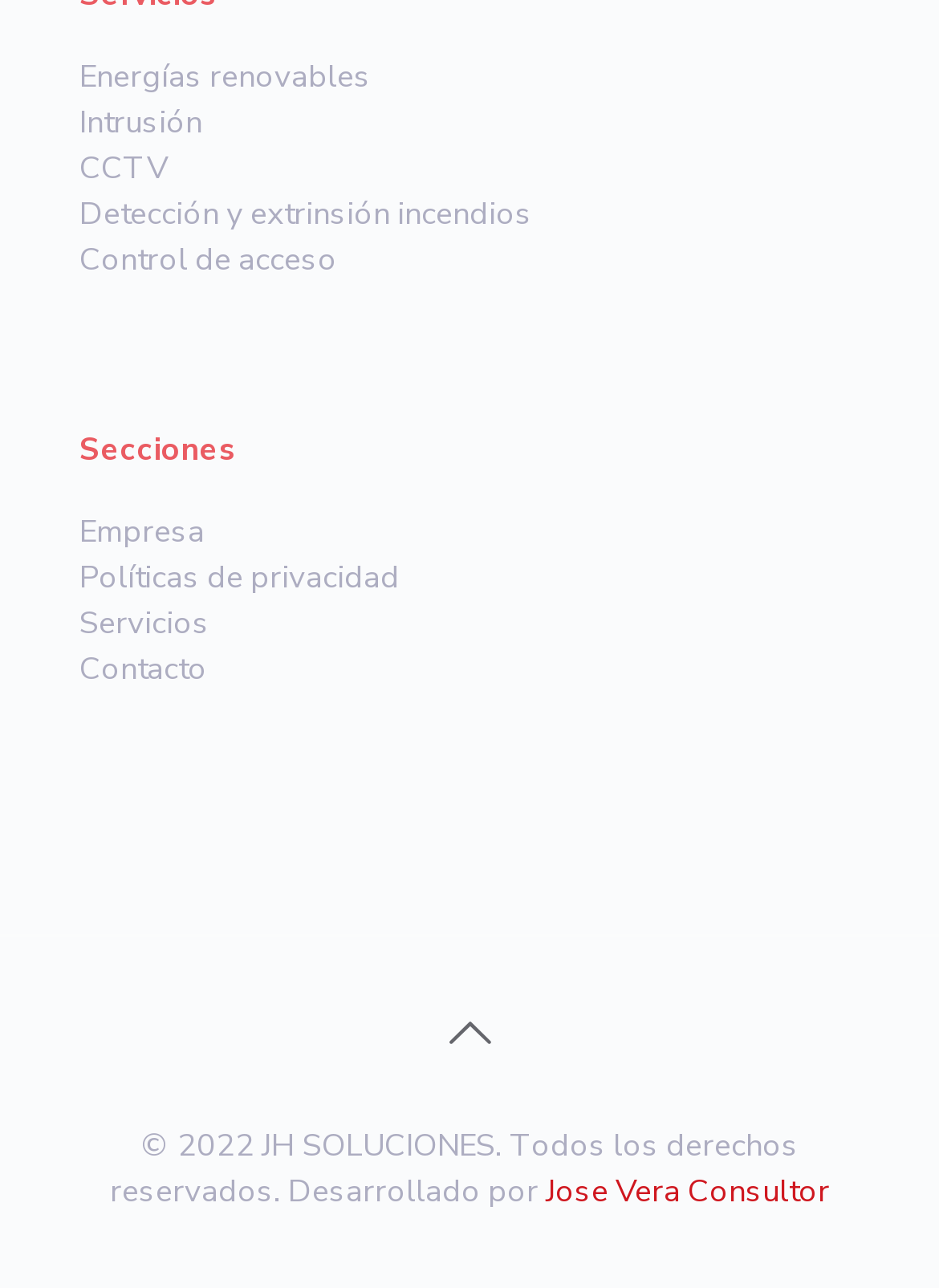Identify the bounding box coordinates necessary to click and complete the given instruction: "Contact us".

[0.085, 0.503, 0.221, 0.536]